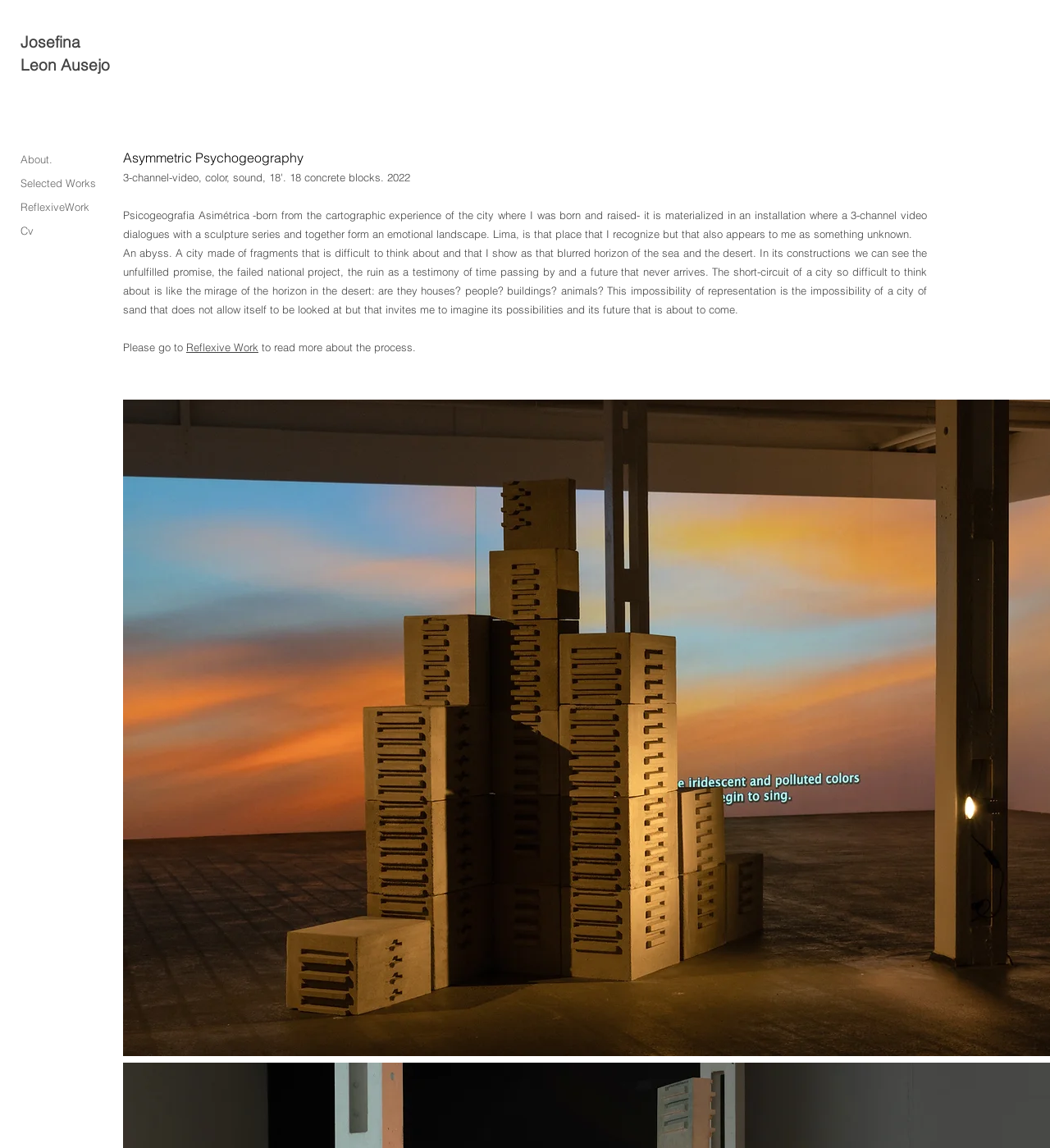Describe all significant elements and features of the webpage.

The webpage is about Josefina Leon Ausejo's artistic project, Psicogeografía Asimétrica (Asymmetric Psychogeography). At the top left, there is a navigation menu with four links: "About", "Selected Works", "Reflexive Work", and "Cv". Below the navigation menu, there is a heading with the artist's name, "Josefina Leon Ausejo", which is also a link.

On the left side of the page, there is a section with a title "Asymmetric Psychogeography" and a brief description of the project. The project is an installation that combines a 3-channel video with a sculpture series to create an emotional landscape, inspired by the artist's hometown, Lima.

The main content of the page is a series of paragraphs that describe the artist's vision and inspiration for the project. The text is divided into four sections, each describing the artist's perception of Lima as a city made of fragments, with unfulfilled promises and a sense of impossibility. The text is poetic and introspective, inviting the reader to imagine the possibilities and future of the city.

At the bottom of the page, there is a call to action, "Please go to Reflexive Work to read more about the process", with a link to the Reflexive Work page. On the top right corner, there is a language selector with the option to switch to English, which is currently selected.

Overall, the webpage is a showcase of the artist's project, with a focus on the conceptual and emotional aspects of the work.